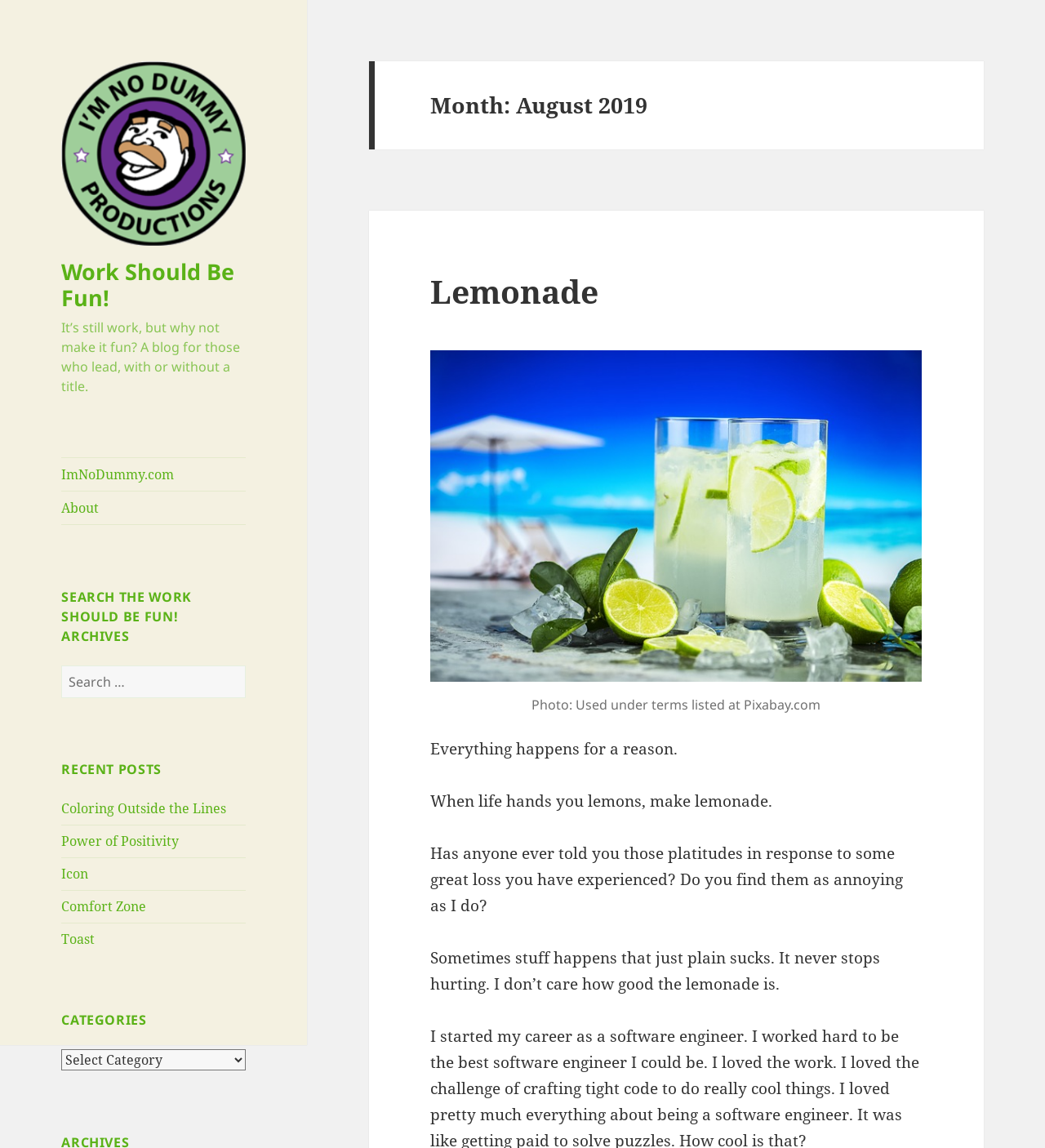What is the name of the blog?
Please give a detailed and thorough answer to the question, covering all relevant points.

The name of the blog can be found in the top-left corner of the webpage, where it says 'August 2019 – Work Should Be Fun!' and also in the image and link elements with the same text.